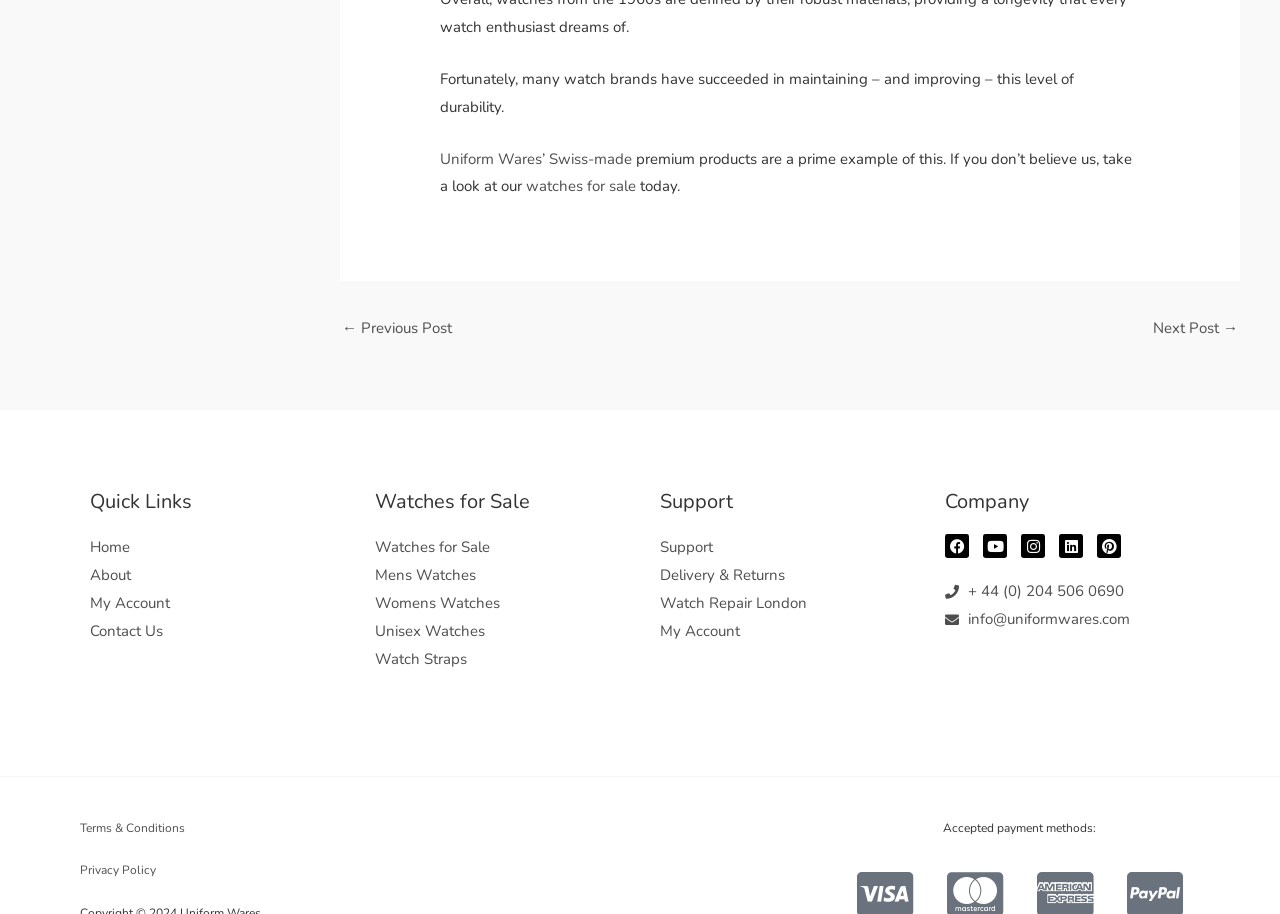Determine the bounding box coordinates for the element that should be clicked to follow this instruction: "Check the 'Terms & Conditions'". The coordinates should be given as four float numbers between 0 and 1, in the format [left, top, right, bottom].

[0.062, 0.897, 0.145, 0.915]